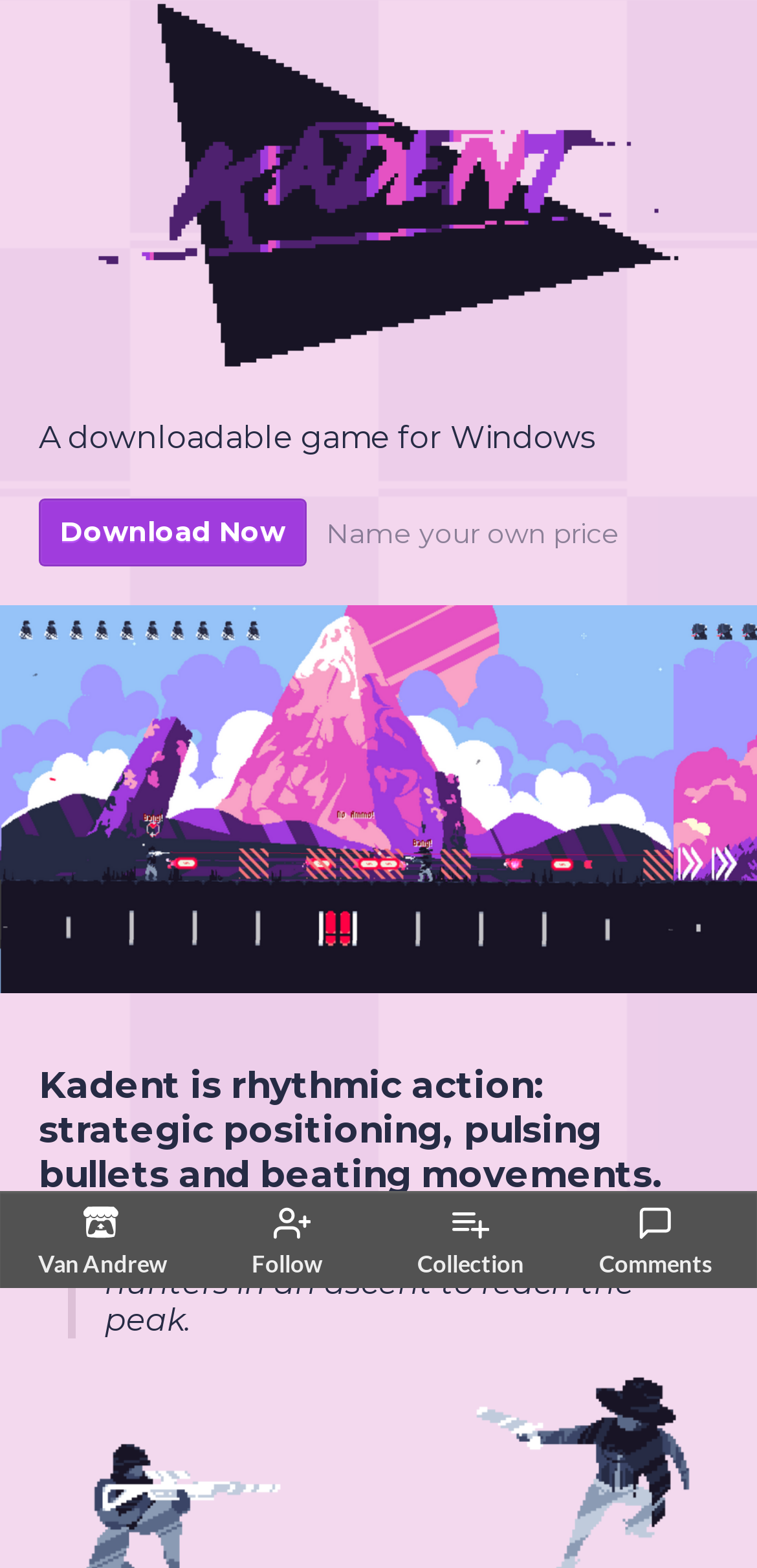Analyze and describe the webpage in a detailed narrative.

The webpage is about a downloadable game called "Kadent" by Van Andrew. At the top left corner, there is a large image of the game's logo, taking up the entire width of the page. Below the logo, there is a brief description of the game, stating that it is a rhythmic action game involving strategic positioning, pulsing bullets, and beating movements.

On the top right side, there are four links: "Van Andrew", "Follow", "Collection", and "Comments", each accompanied by a small image. These links are aligned horizontally and are positioned near the top of the page.

Below the links, there is a section that provides more information about the game. A downloadable game for Windows is mentioned, and a "Download Now" link is provided. Next to the download link, there is a text stating "Name your own price".

Further down the page, there is a heading that summarizes the gameplay, followed by a blockquote that provides more details about the game. The blockquote contains a paragraph of text that describes the gameplay, where players take on the role of bounty hunters trying to reach the peak. To the left of the blockquote, there is a large image that takes up about half of the page's width.

At the bottom of the page, there is a link called "Related" with a small image next to it. This link is positioned near the bottom of the page, slightly above the center.